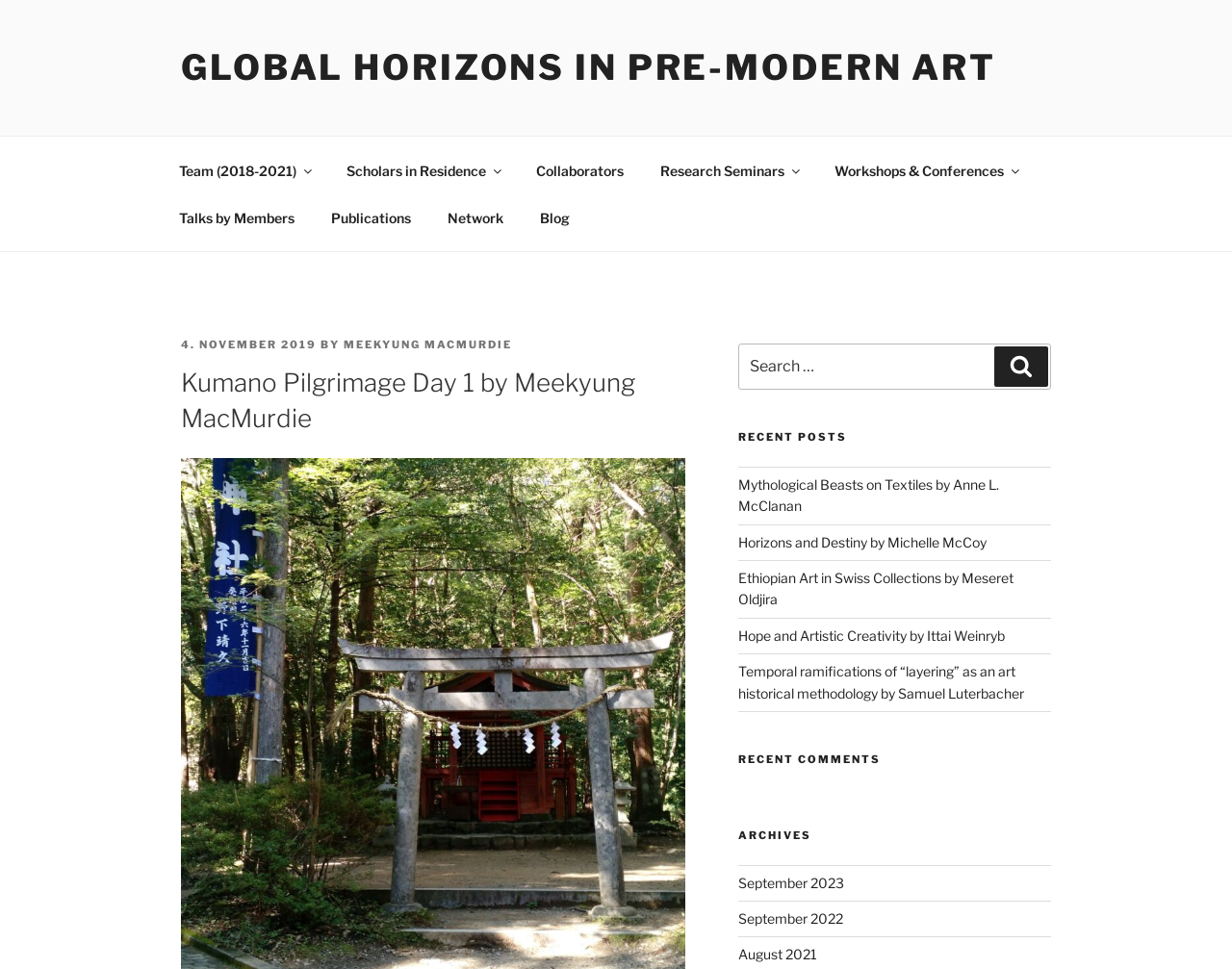Given the description Collaborators, predict the bounding box coordinates of the UI element. Ensure the coordinates are in the format (top-left x, top-left y, bottom-right x, bottom-right y) and all values are between 0 and 1.

[0.421, 0.151, 0.52, 0.2]